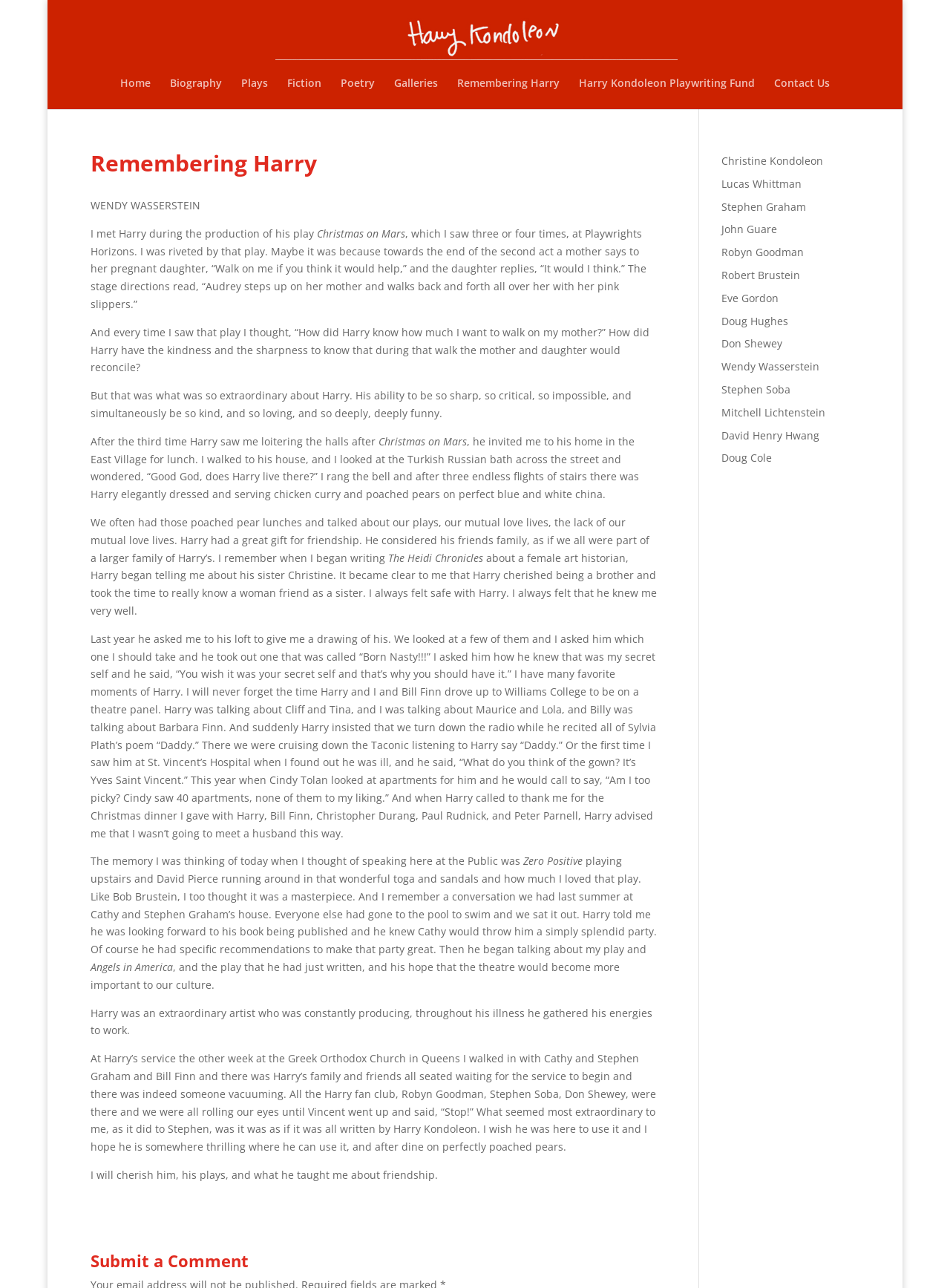Locate the bounding box coordinates of the element that should be clicked to execute the following instruction: "Click on the link to Harry Kondoleon's biography".

[0.179, 0.061, 0.234, 0.085]